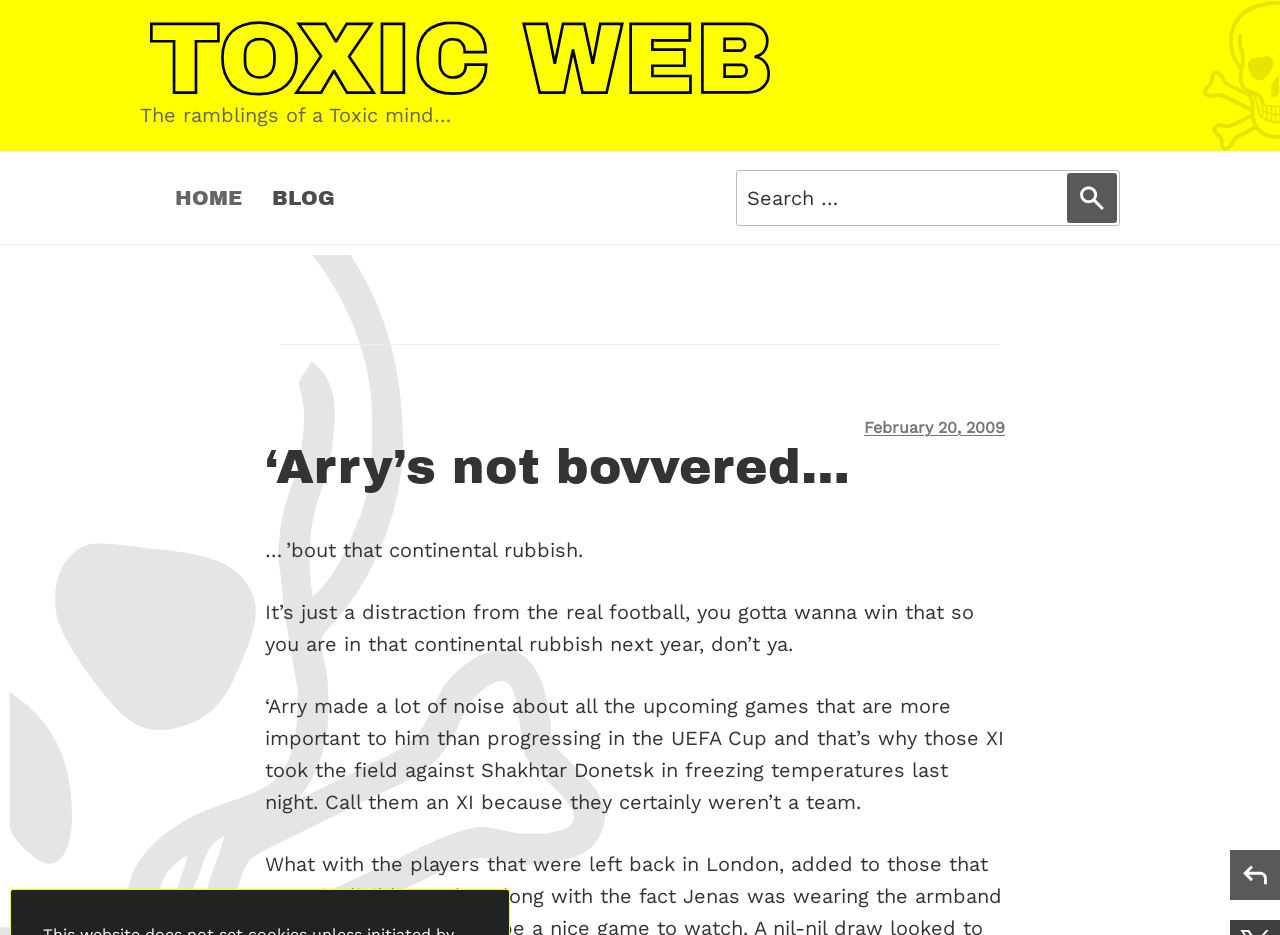Extract the bounding box coordinates for the HTML element that matches this description: "February 20, 2009". The coordinates should be four float numbers between 0 and 1, i.e., [left, top, right, bottom].

[0.675, 0.447, 0.785, 0.467]